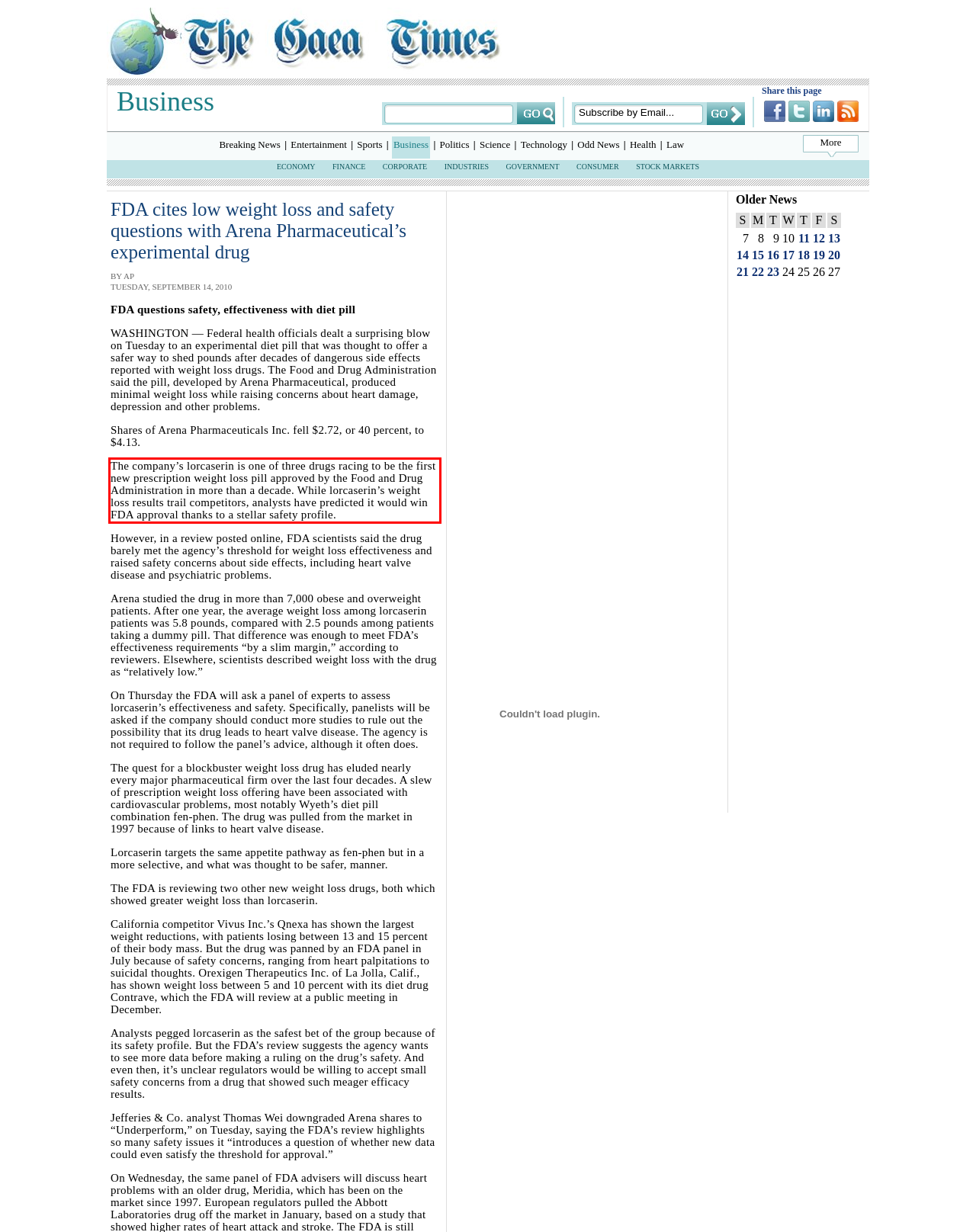Examine the screenshot of the webpage, locate the red bounding box, and generate the text contained within it.

The company’s lorcaserin is one of three drugs racing to be the first new prescription weight loss pill approved by the Food and Drug Administration in more than a decade. While lorcaserin’s weight loss results trail competitors, analysts have predicted it would win FDA approval thanks to a stellar safety profile.